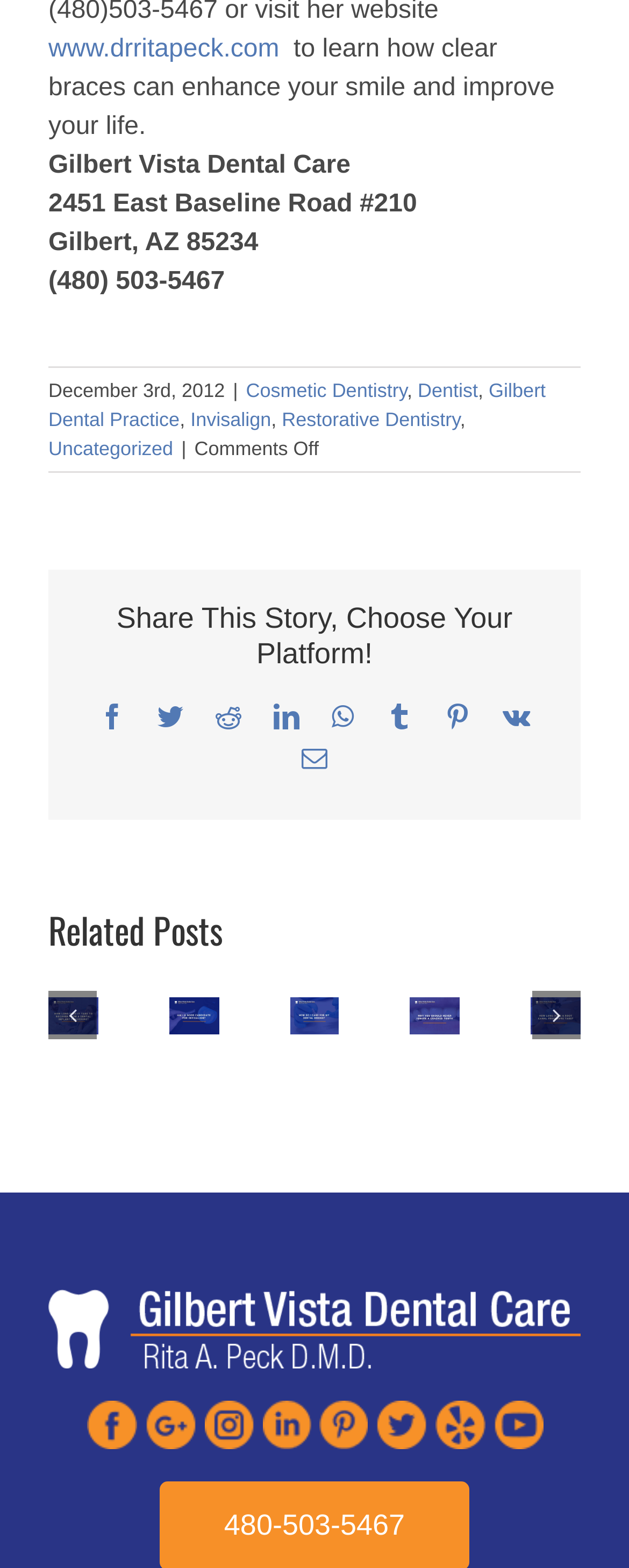Answer the question in a single word or phrase:
What is the address of the dental practice?

2451 East Baseline Road #210